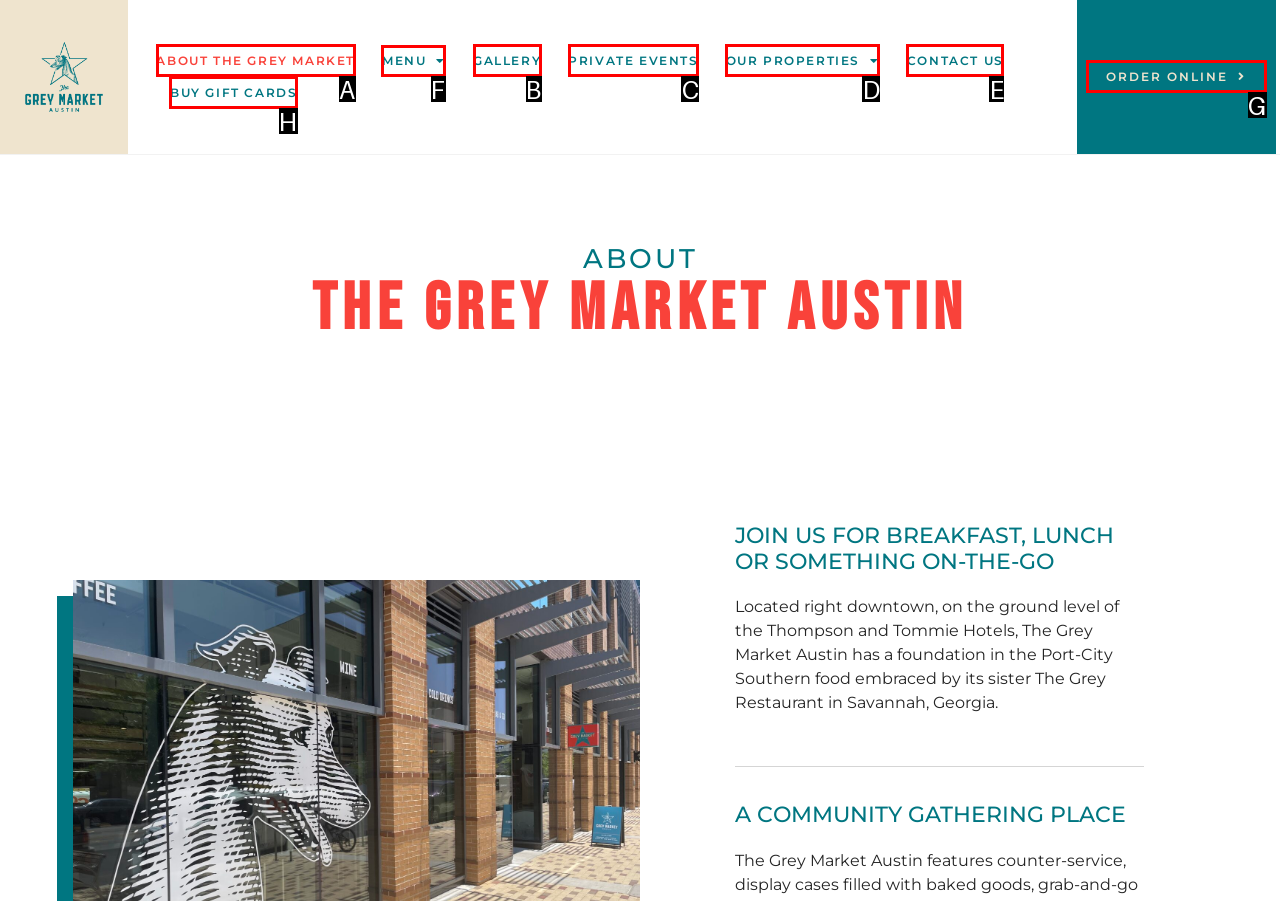Which letter corresponds to the correct option to complete the task: View MENU?
Answer with the letter of the chosen UI element.

F